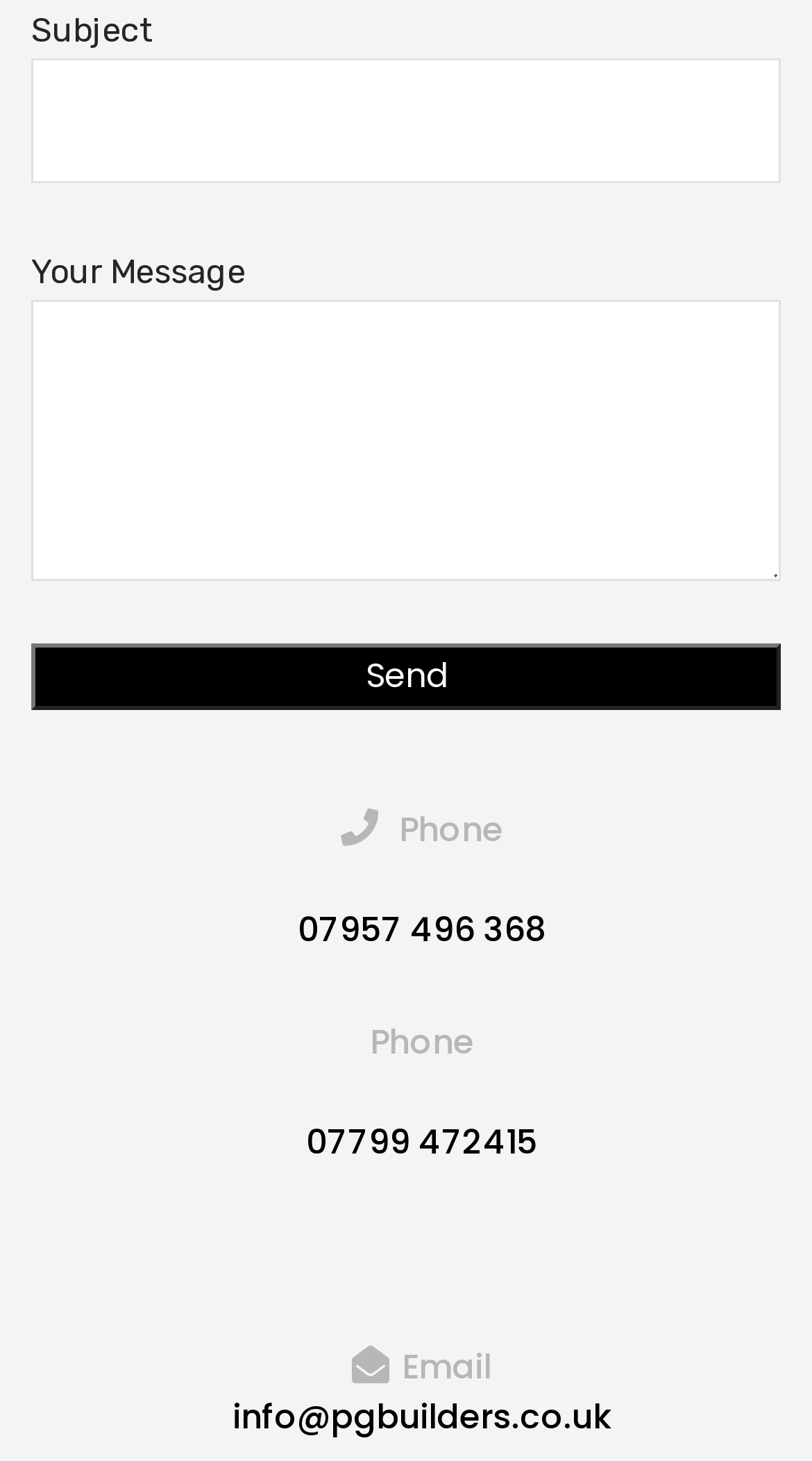Reply to the question with a single word or phrase:
What is the label of the button at the bottom of the form?

Send